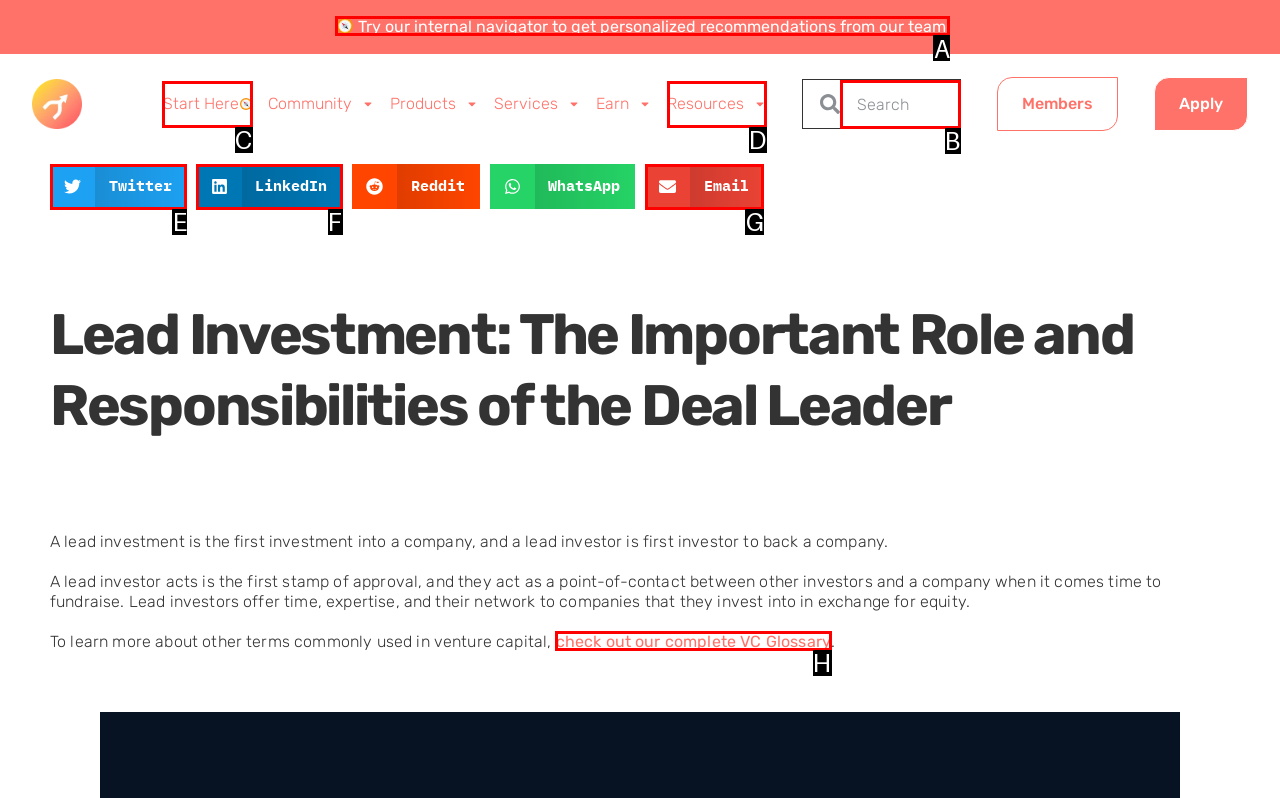Identify which HTML element to click to fulfill the following task: Try the internal navigator. Provide your response using the letter of the correct choice.

A